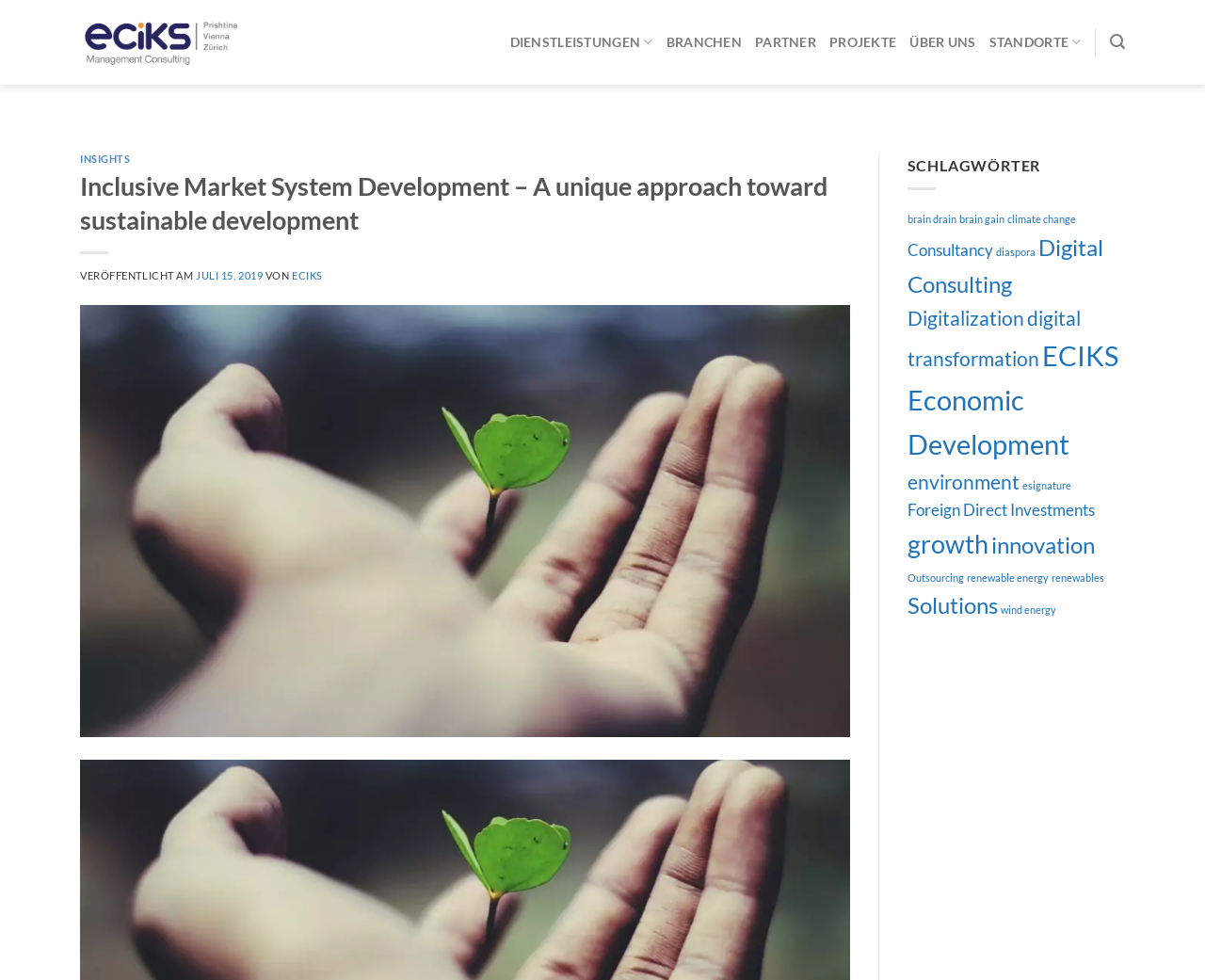Could you locate the bounding box coordinates for the section that should be clicked to accomplish this task: "Go to the 'DIENSTLEISTUNGEN' page".

[0.423, 0.024, 0.542, 0.062]